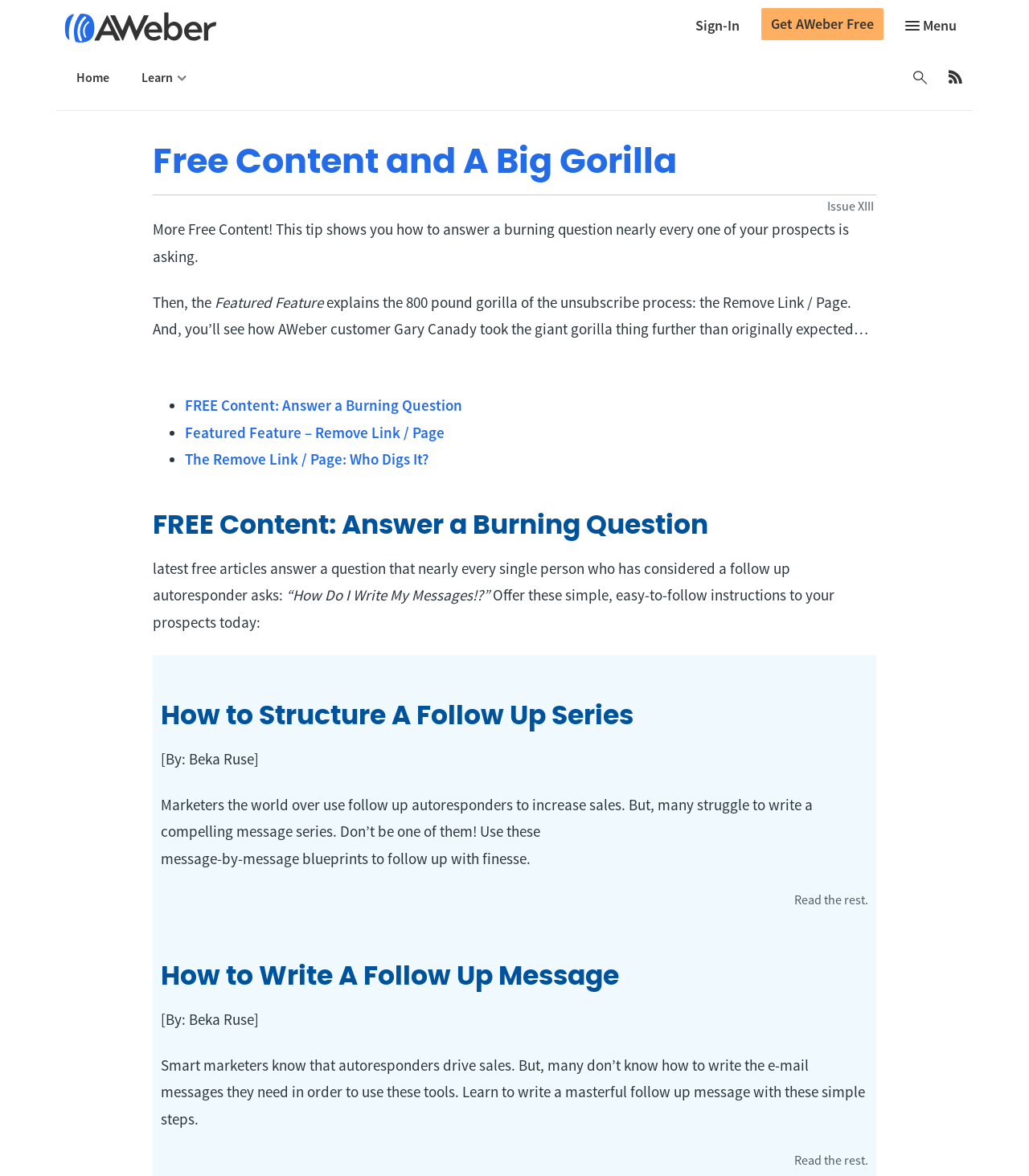Offer a meticulous caption that includes all visible features of the webpage.

The webpage is titled "Free Content and A Big Gorilla | AWeber" and has a prominent image at the top left corner. Below the image, there are three links: "Sign-In", "Get AWeber Free", and "Home", aligned horizontally. To the right of the image, there is a search bar with a textbox and a "Search..." placeholder.

The main content of the page is divided into sections. The first section has a heading "Free Content and A Big Gorilla" and a subheading "Issue XIII". Below the subheading, there is a paragraph of text that explains the content of the issue. The text is followed by three bullet points, each with a link to a different article: "FREE Content: Answer a Burning Question", "Featured Feature – Remove Link / Page", and "The Remove Link / Page: Who Digs It?".

The next section has a heading "FREE Content: Answer a Burning Question" and a paragraph of text that introduces the topic of writing follow-up autoresponder messages. Below the text, there is a quote "“How Do I Write My Messages!?”" and another paragraph that offers a solution to the problem.

The page then features two tables, each with a single row and column. The first table contains an article titled "How to Structure A Follow Up Series" with a brief summary and a "Read the rest" link. The second table contains an article titled "How to Write A Follow Up Message" with a similar summary and link.

Throughout the page, there are several headings, paragraphs of text, and links to different articles, all related to the topic of creating effective follow-up autoresponder messages.